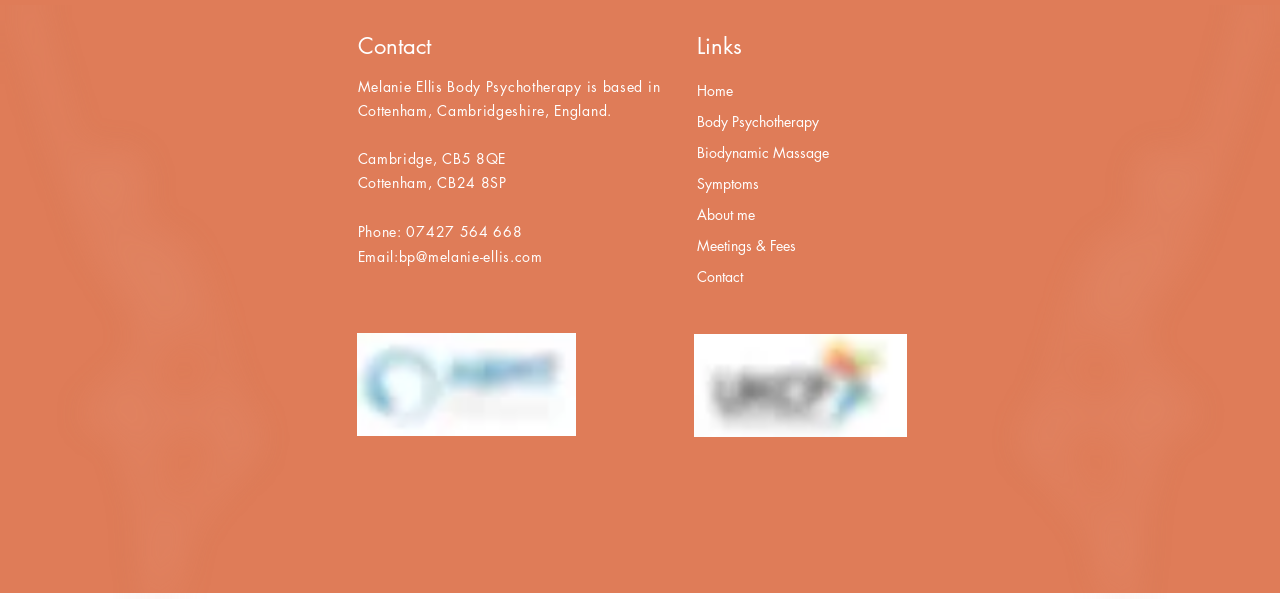Use a single word or phrase to answer the question:
What are the services offered by Melanie Ellis?

Body Psychotherapy, Biodynamic Massage